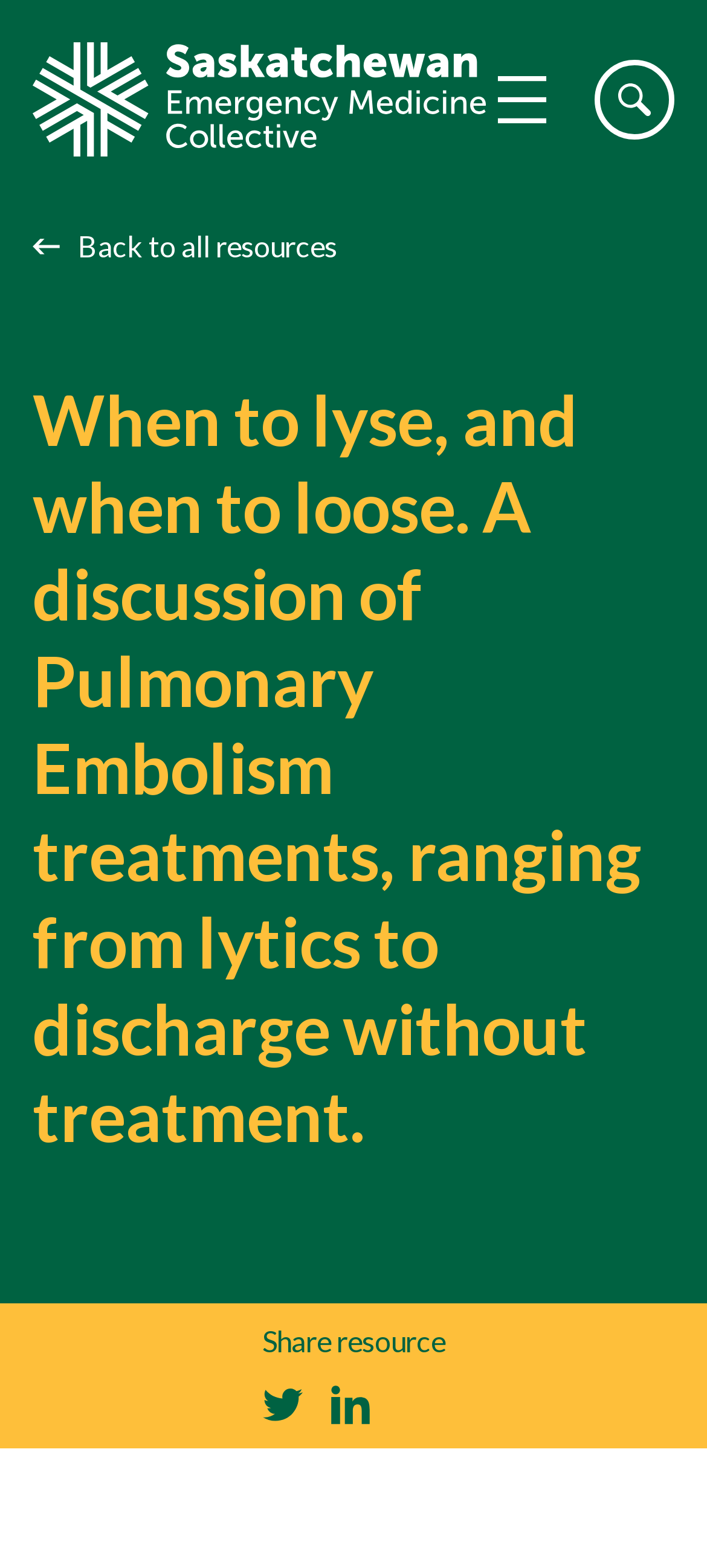Please locate the UI element described by "Back to all resources" and provide its bounding box coordinates.

[0.046, 0.145, 0.477, 0.17]